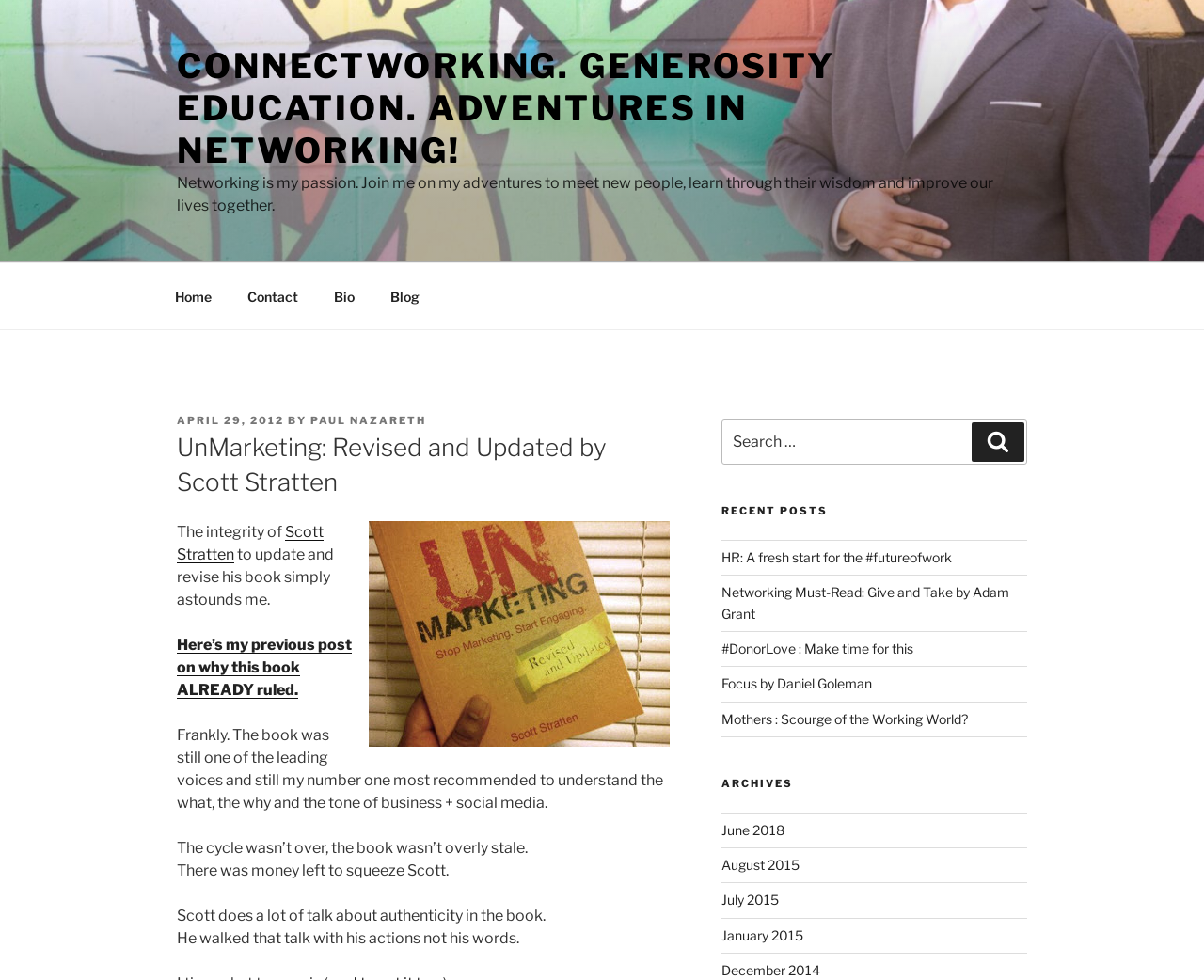Determine the bounding box coordinates of the clickable area required to perform the following instruction: "Input your email address". The coordinates should be represented as four float numbers between 0 and 1: [left, top, right, bottom].

None